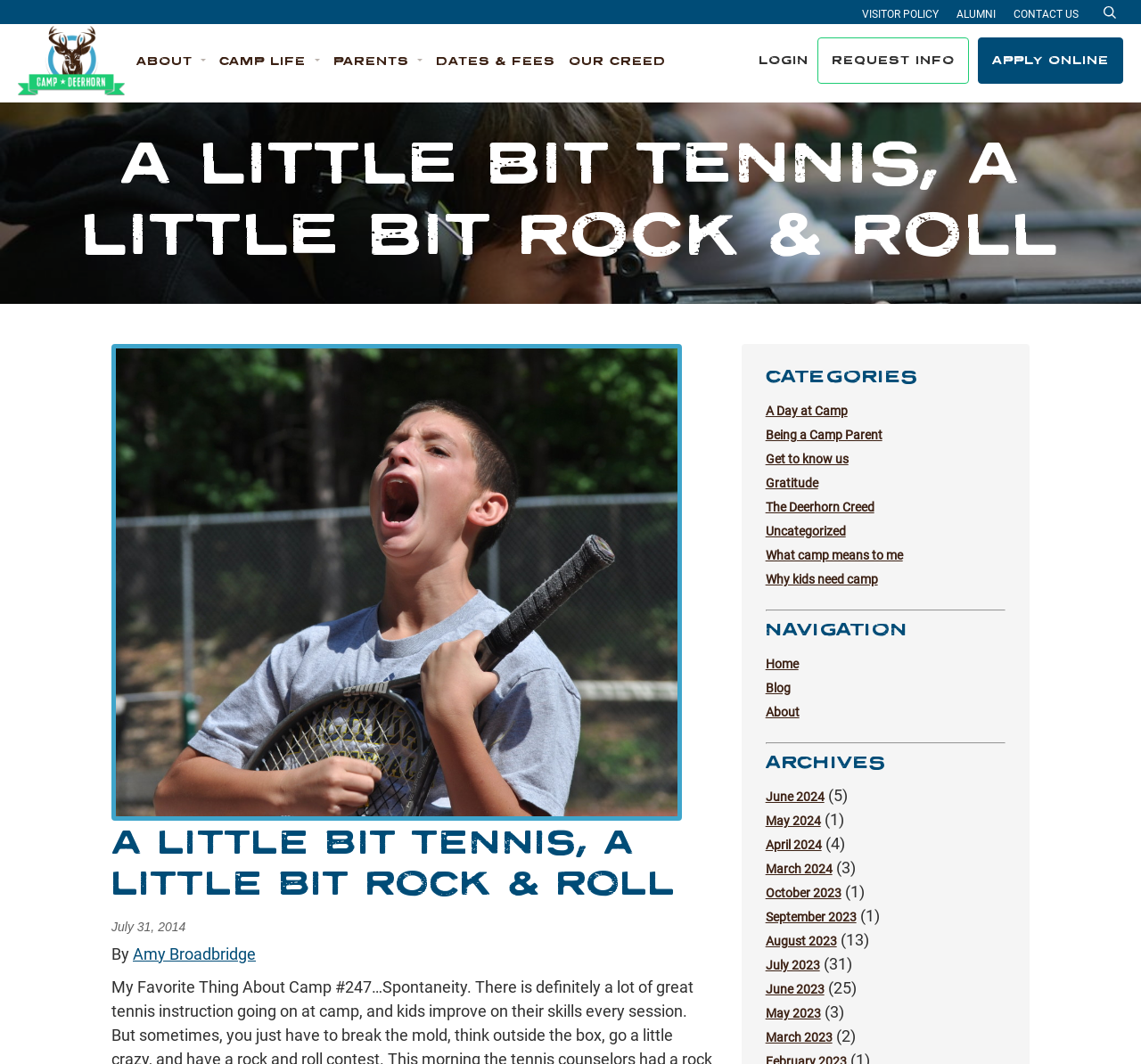What is the date of the blog post?
Please respond to the question with a detailed and thorough explanation.

The date of the blog post can be found in the middle of the webpage, where it says 'July 31, 2014' below the heading 'A LITTLE BIT TENNIS, A LITTLE BIT ROCK & ROLL'.